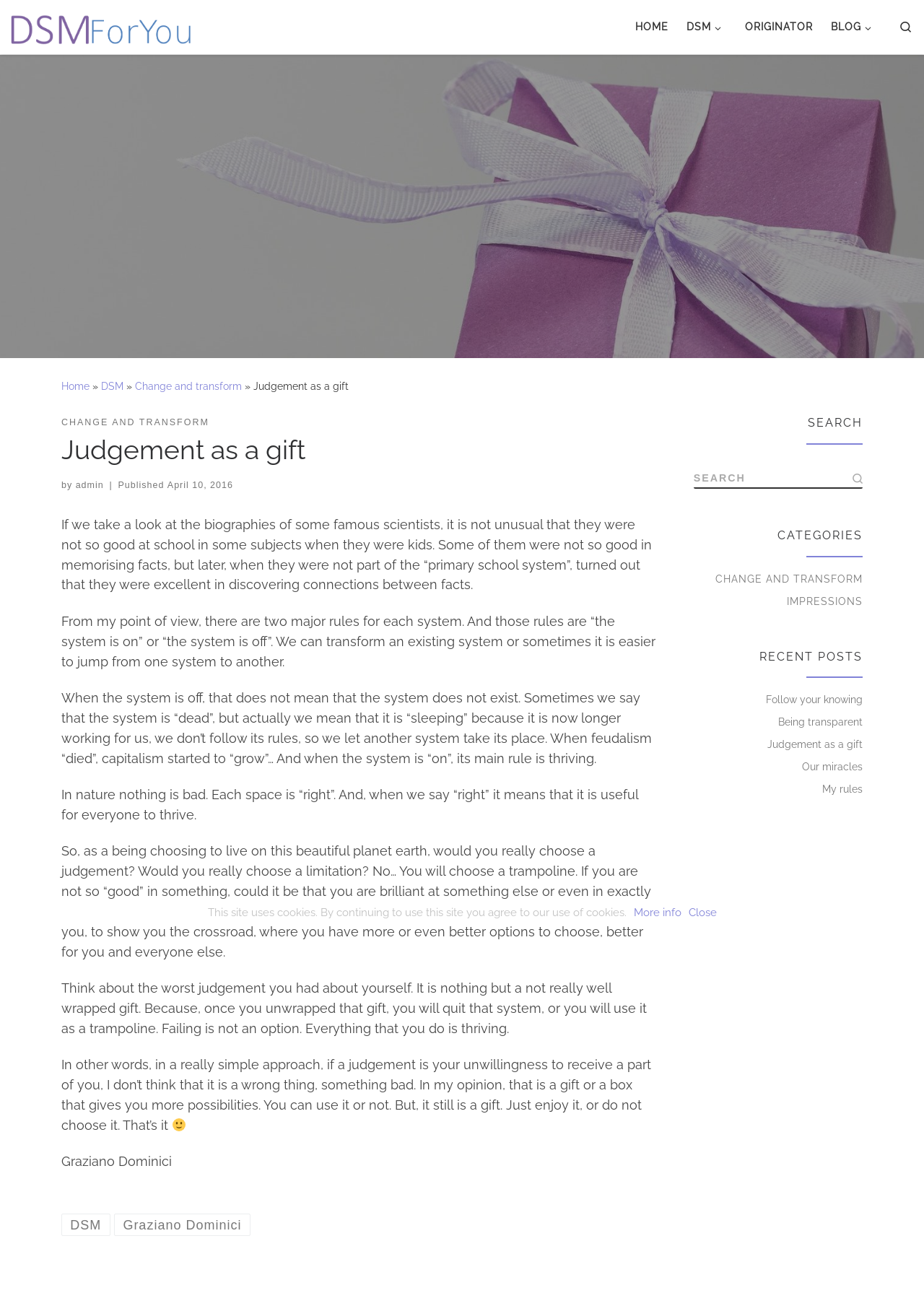Determine the bounding box coordinates of the clickable region to execute the instruction: "Read the article 'Judgement as a gift'". The coordinates should be four float numbers between 0 and 1, denoted as [left, top, right, bottom].

[0.066, 0.319, 0.711, 0.969]